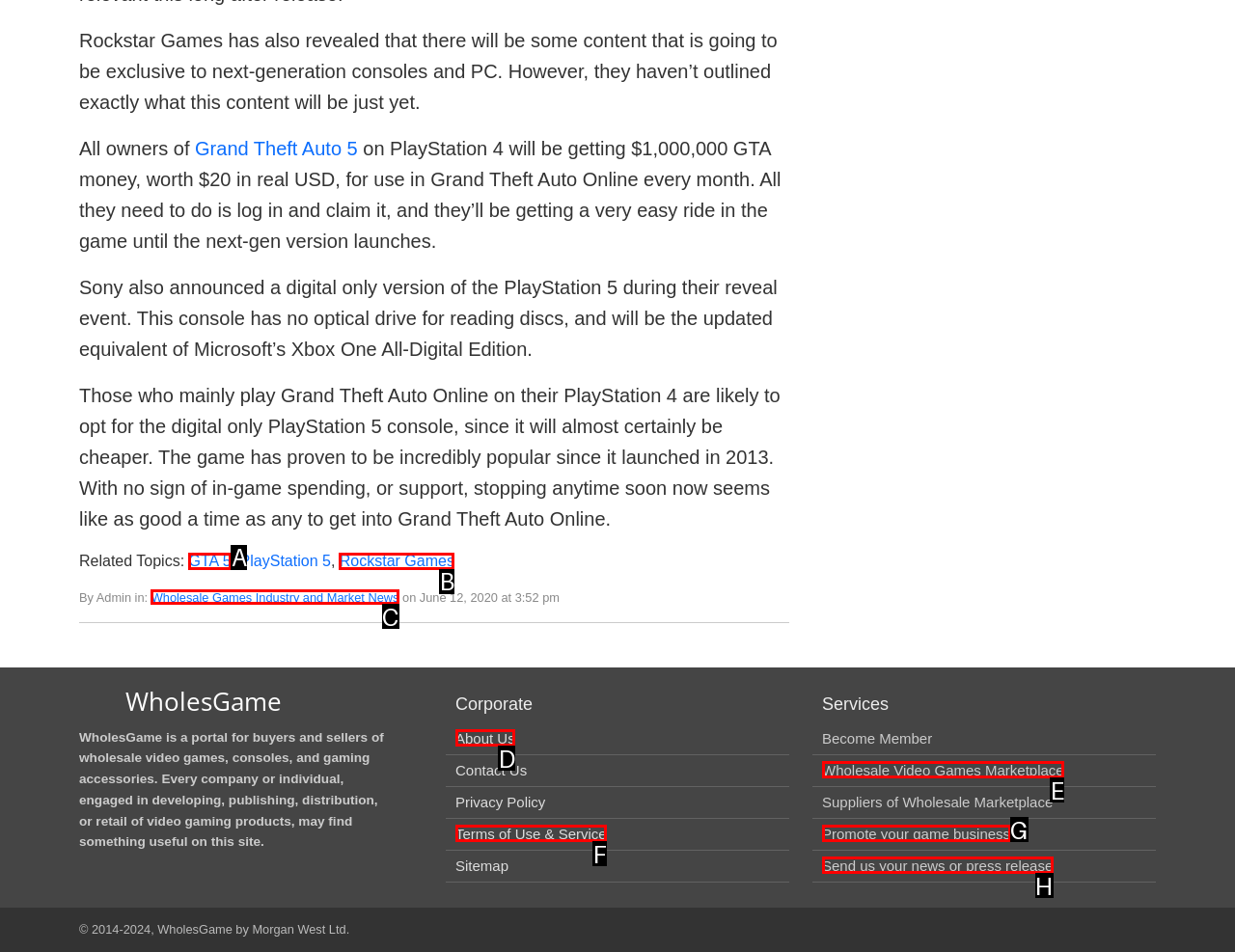Select the appropriate bounding box to fulfill the task: Read more about Wholesale Games Industry and Market News Respond with the corresponding letter from the choices provided.

C